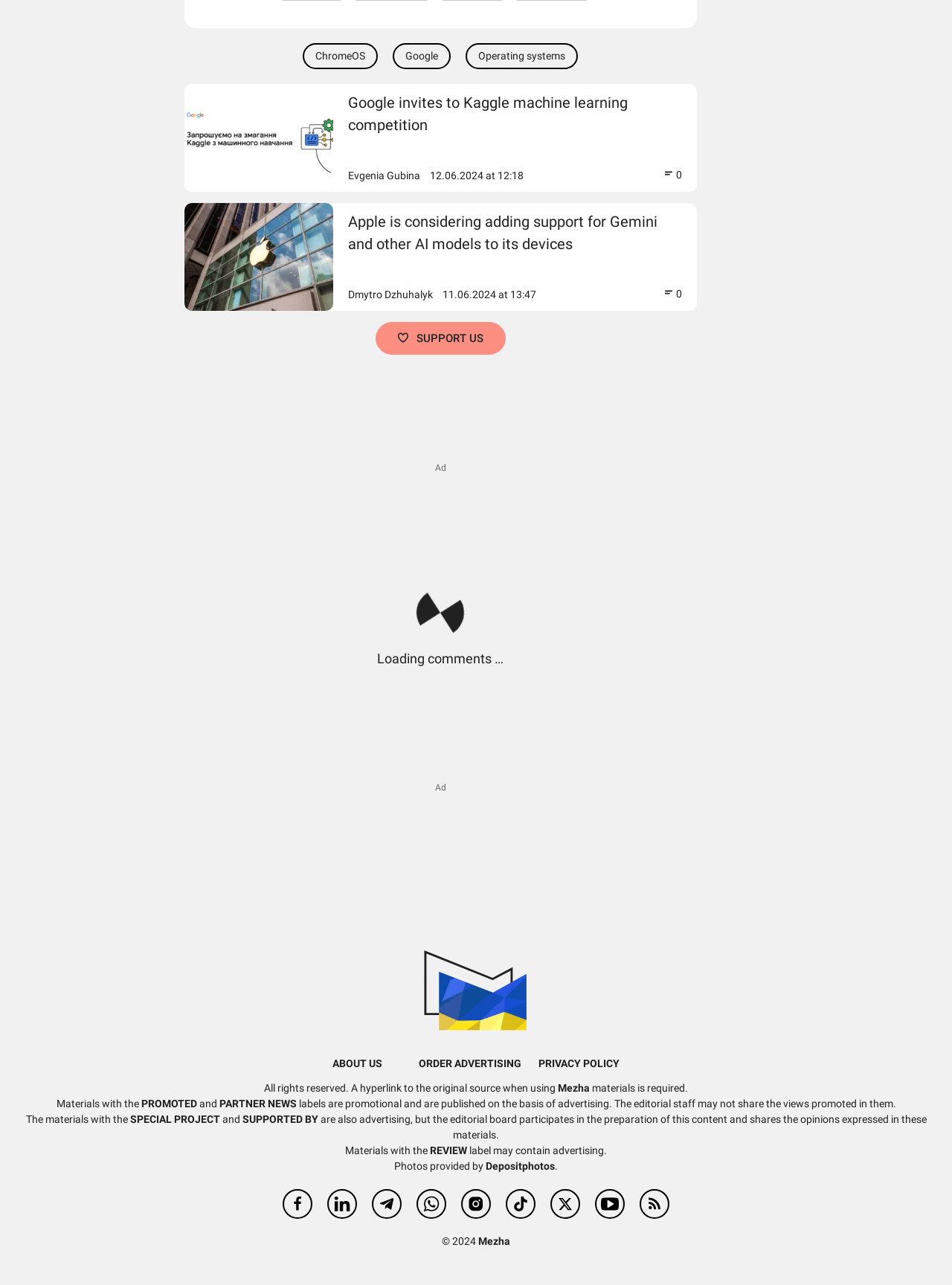Respond to the following question with a brief word or phrase:
What is the name of the website?

Mezha.Media